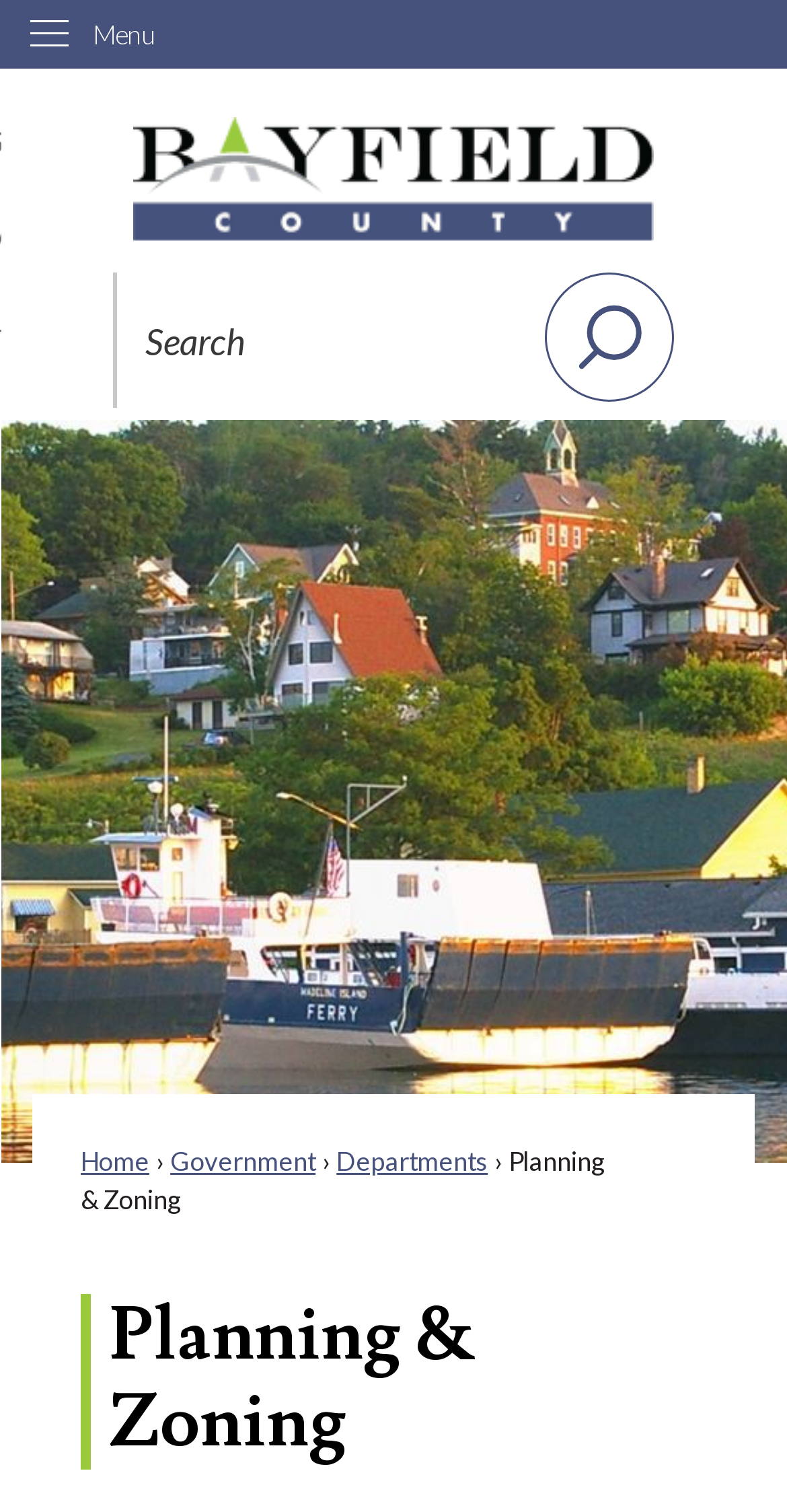What is the primary heading on this webpage?

Planning & Zoning